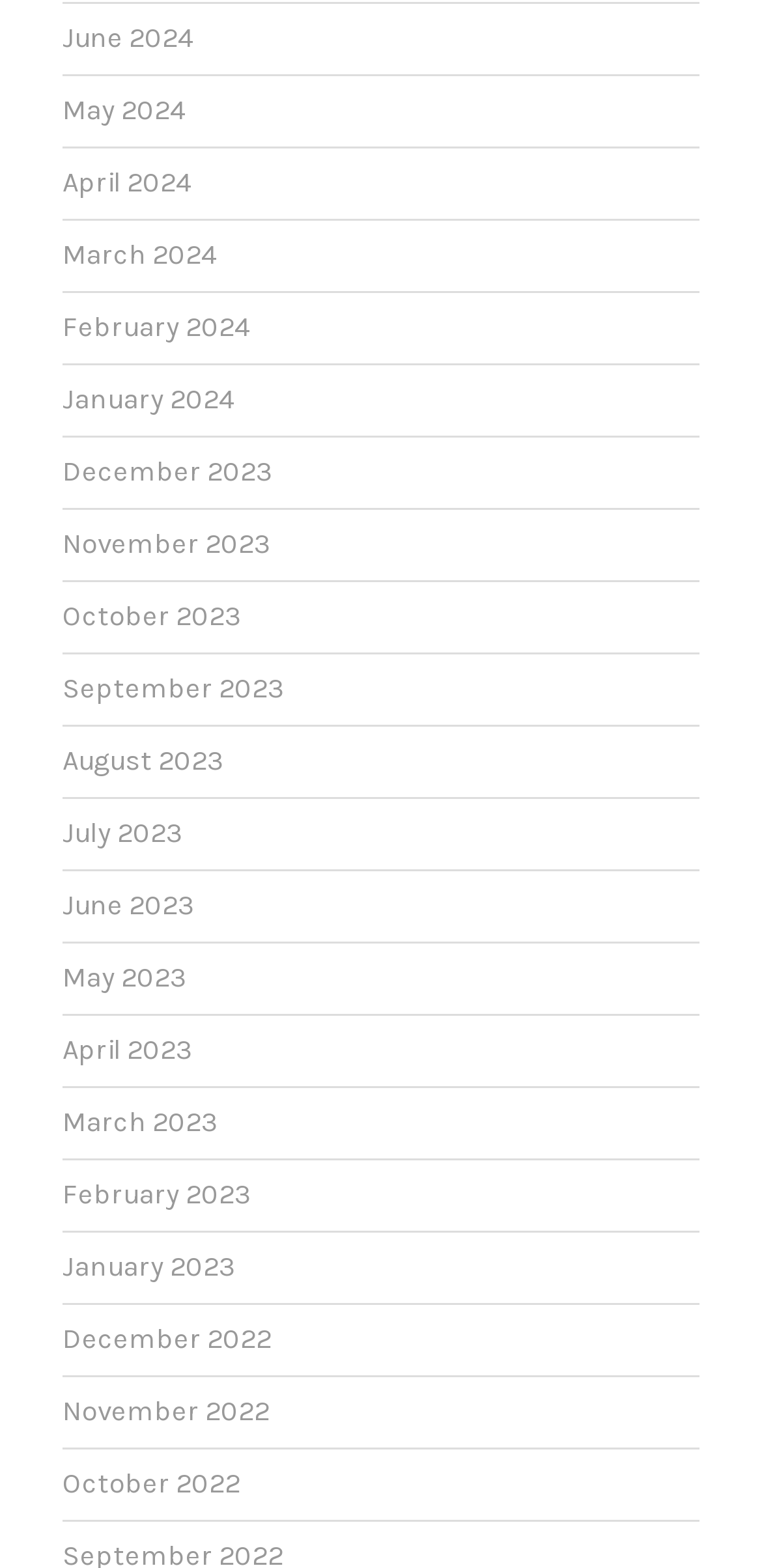What is the next month after August 2023?
Based on the content of the image, thoroughly explain and answer the question.

By looking at the list of links, I found that the next month after August 2023 is September 2023, which is located immediately below August 2023.